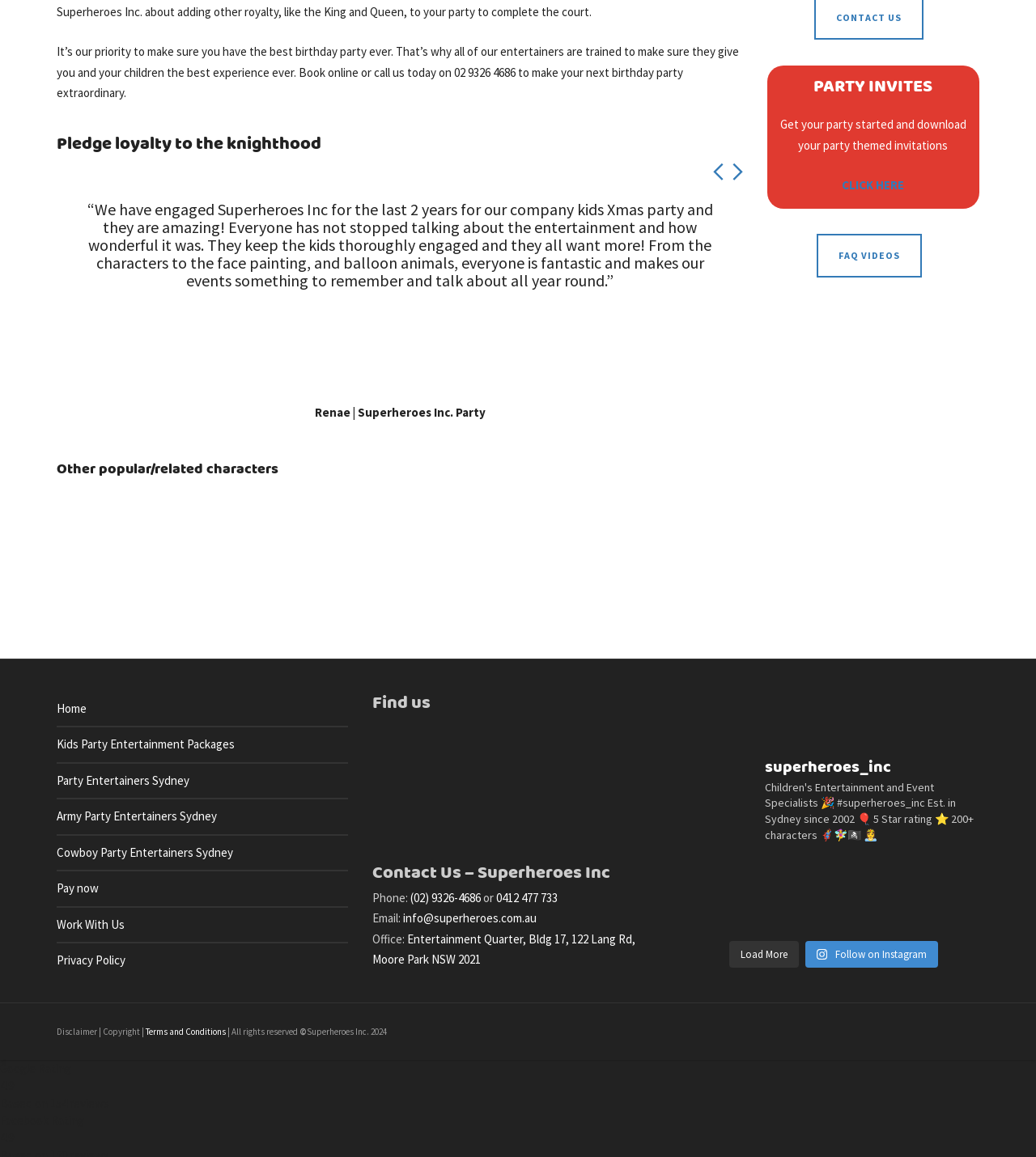How many characters are available to choose from?
Based on the screenshot, answer the question with a single word or phrase.

over 180